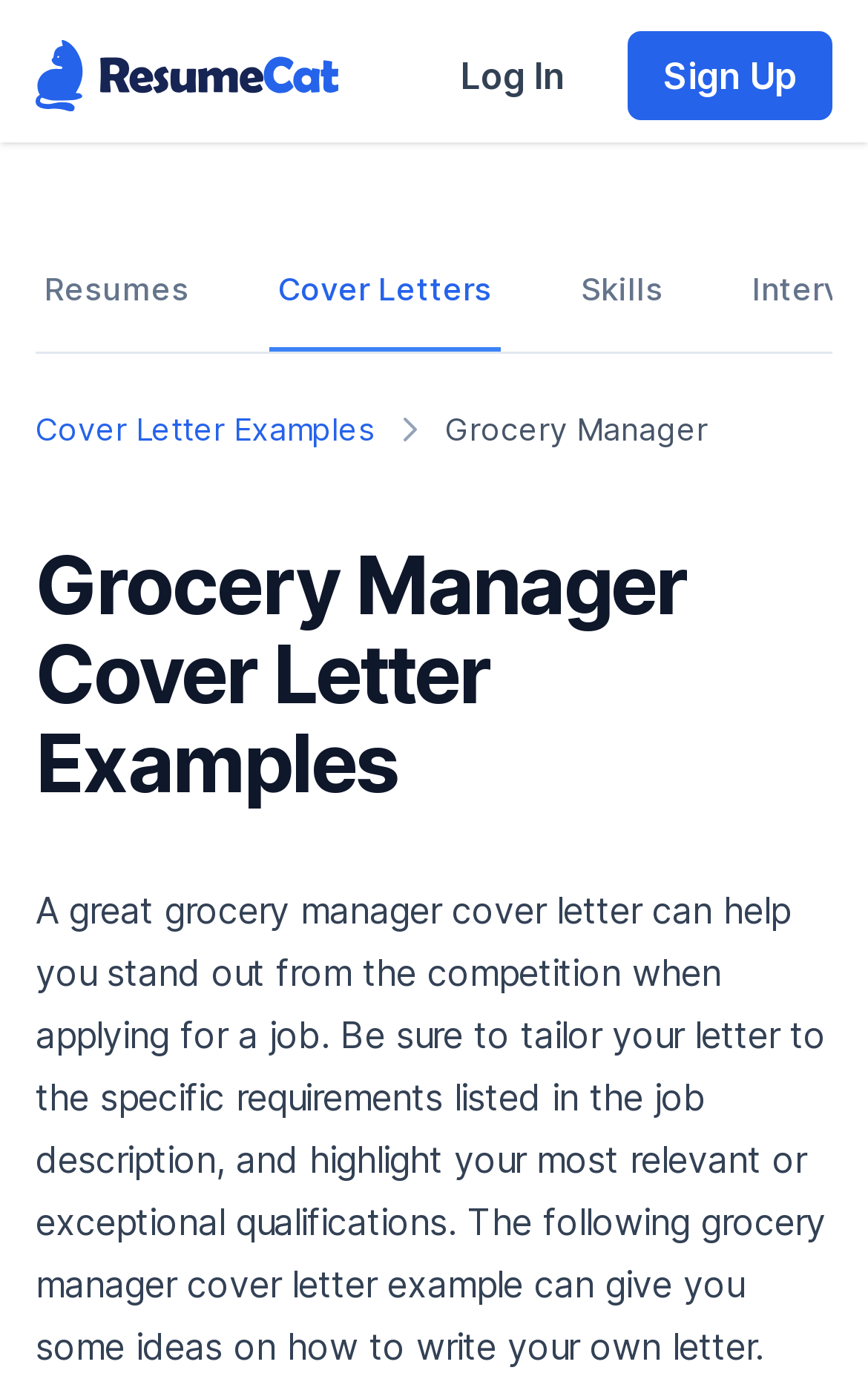Please give a succinct answer using a single word or phrase:
How many navigation menus are there?

2